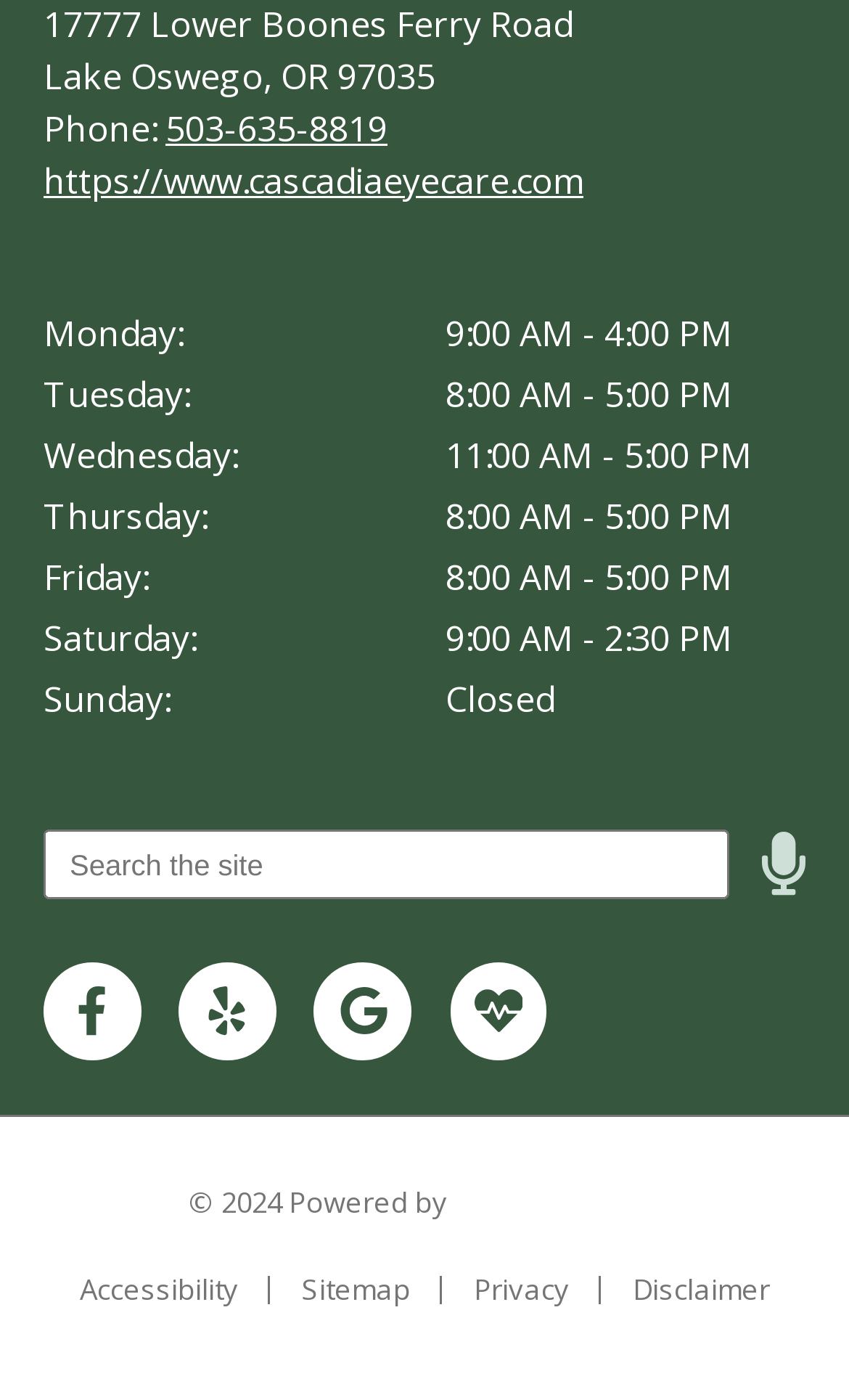Please specify the bounding box coordinates of the clickable region to carry out the following instruction: "Visit the website". The coordinates should be four float numbers between 0 and 1, in the format [left, top, right, bottom].

[0.051, 0.112, 0.687, 0.146]